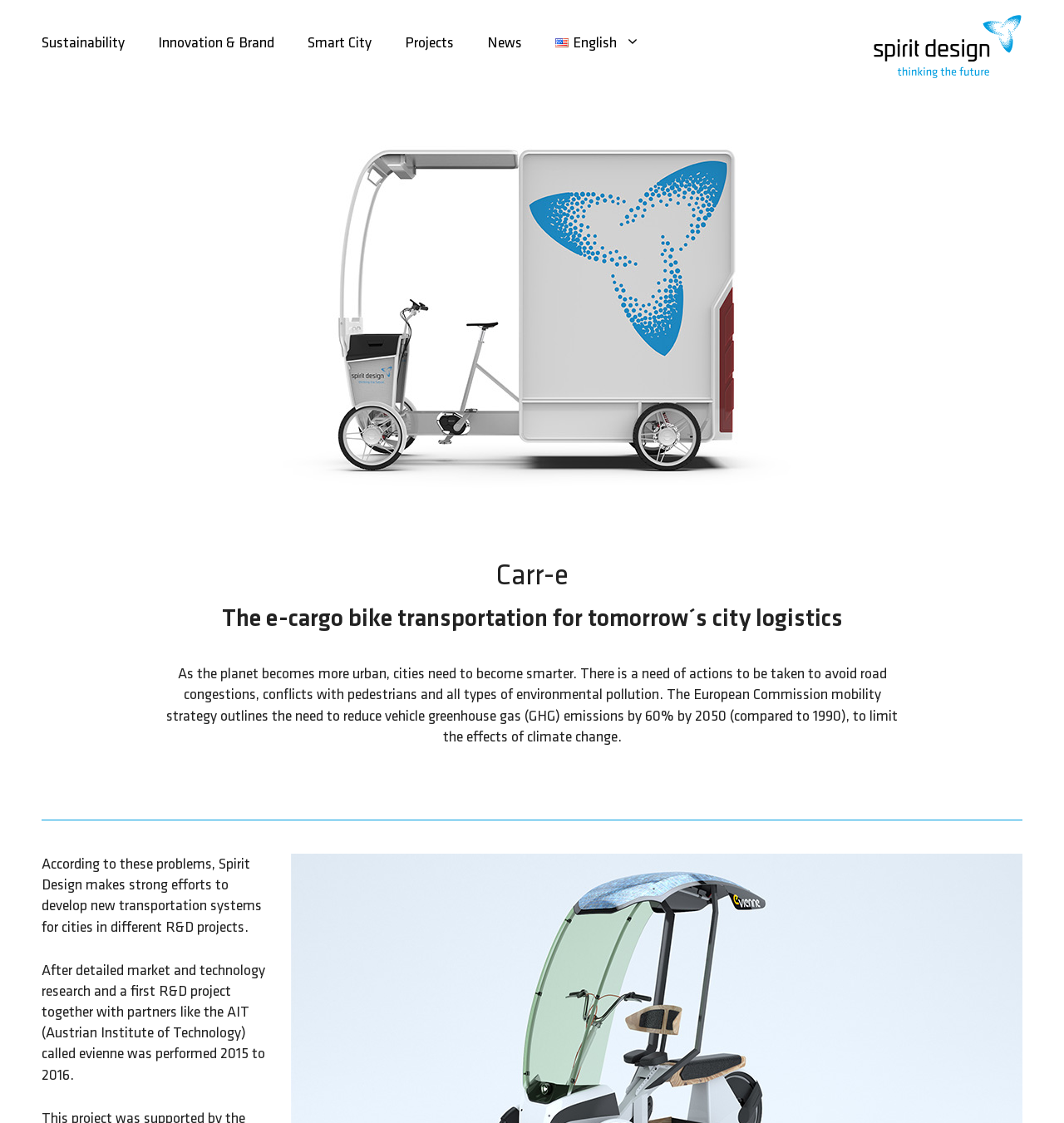What is the name of the R&D project mentioned on the webpage?
Based on the image, answer the question in a detailed manner.

The name of the R&D project is mentioned in the text section of the webpage, where it is stated that a first R&D project together with partners like the AIT (Austrian Institute of Technology) called evienne was performed from 2015 to 2016.